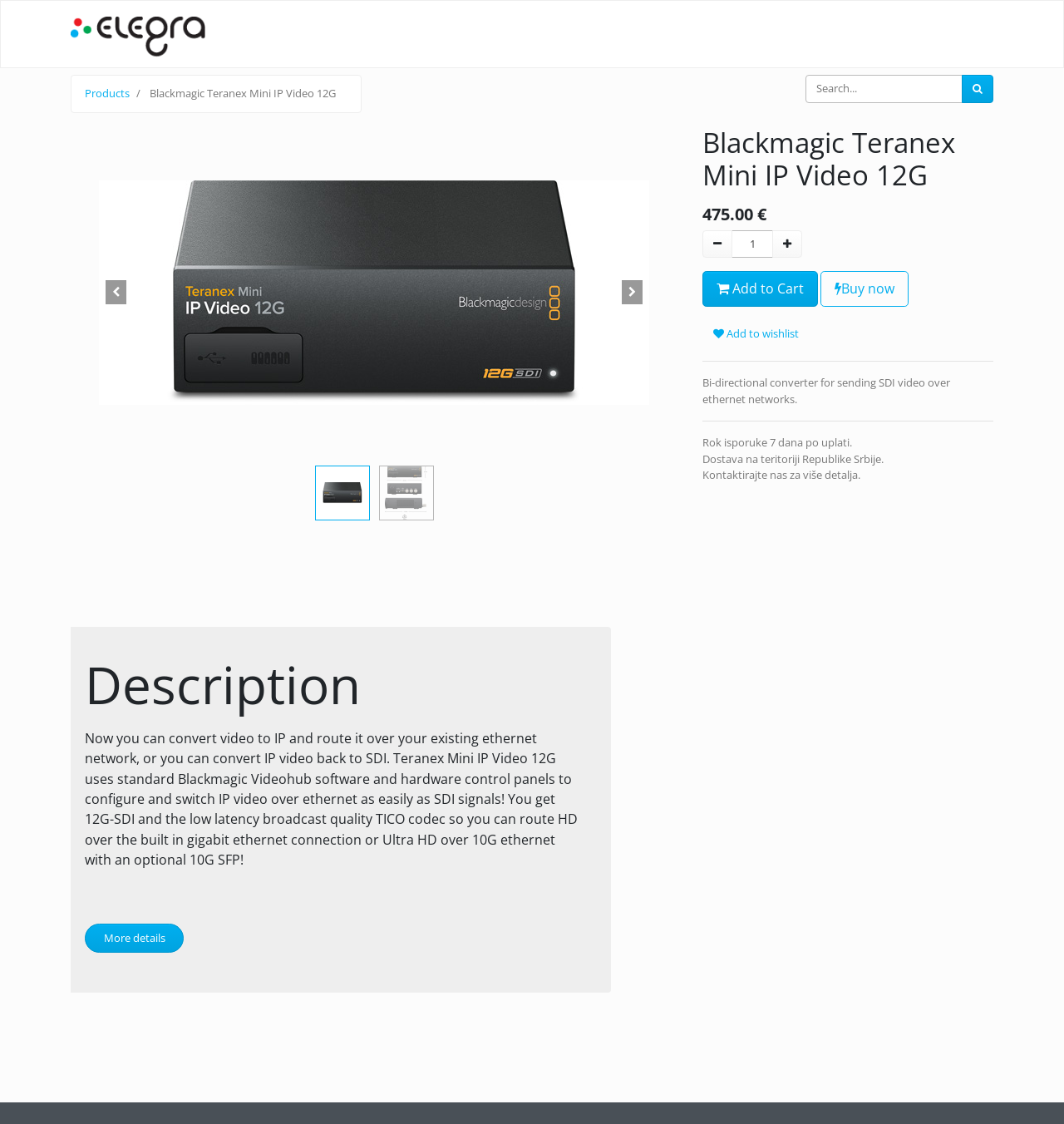Determine the bounding box coordinates of the clickable element to complete this instruction: "Click the 'HOME' link". Provide the coordinates in the format of four float numbers between 0 and 1, [left, top, right, bottom].

None